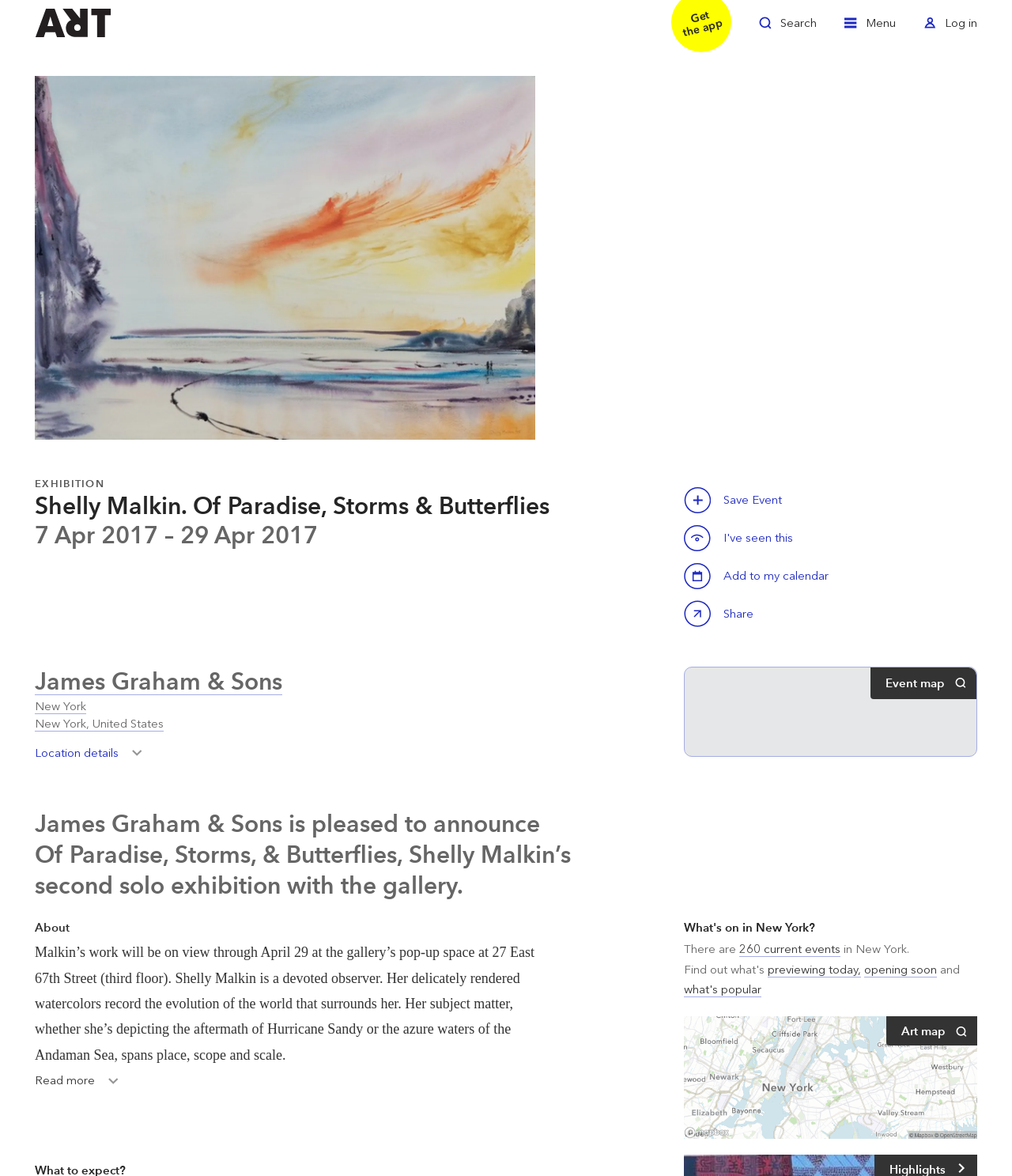Summarize the webpage comprehensively, mentioning all visible components.

The webpage is about an art exhibition titled "Of Paradise, Storms, & Butterflies" by Shelly Malkin at James Graham & Sons in New York. At the top left, there is a link to "Welcome to ArtRabbit". On the top right, there are three links: "Toggle Search", "Toggle Menu", and "Toggle Log in". Below these links, there is a large image of the exhibition's title, "Shelly Malkin. Of Paradise, Storms & Butterflies", which also serves as a link to zoom in.

The main content of the webpage is divided into sections. The first section has three headings: "EXHIBITION", the exhibition title, and the dates "7 Apr 2017 – 29 Apr 2017". Below these headings, there are two buttons: "Save this event" and "Calendar". The "Calendar" button has a dropdown menu with the option "Add to my calendar".

The next section has a heading "James Graham & Sons" with a link to the gallery's website. Below this, there is a link to the gallery's location, "New York New York, United States", and a button to toggle location details. There is also a static text "Event map" on the right side of this section.

The following section has a static text describing the exhibition, which is the same as the meta description. Below this, there is a heading "About" and a static text describing the artist Shelly Malkin's work. There is also a button "Read more Toggle" at the bottom of this section.

On the right side of the webpage, there is a section with a heading "What's on in New York?" and a link to the same title. Below this, there are static texts and links describing the number of current events in New York, including "260 current events", "previewing today", "opening soon", and "what's popular". At the bottom of this section, there is a link to "Location map Art map View map" with an image of a location map.

Overall, the webpage provides information about the art exhibition, the artist, and the gallery, as well as links to related events and locations in New York.